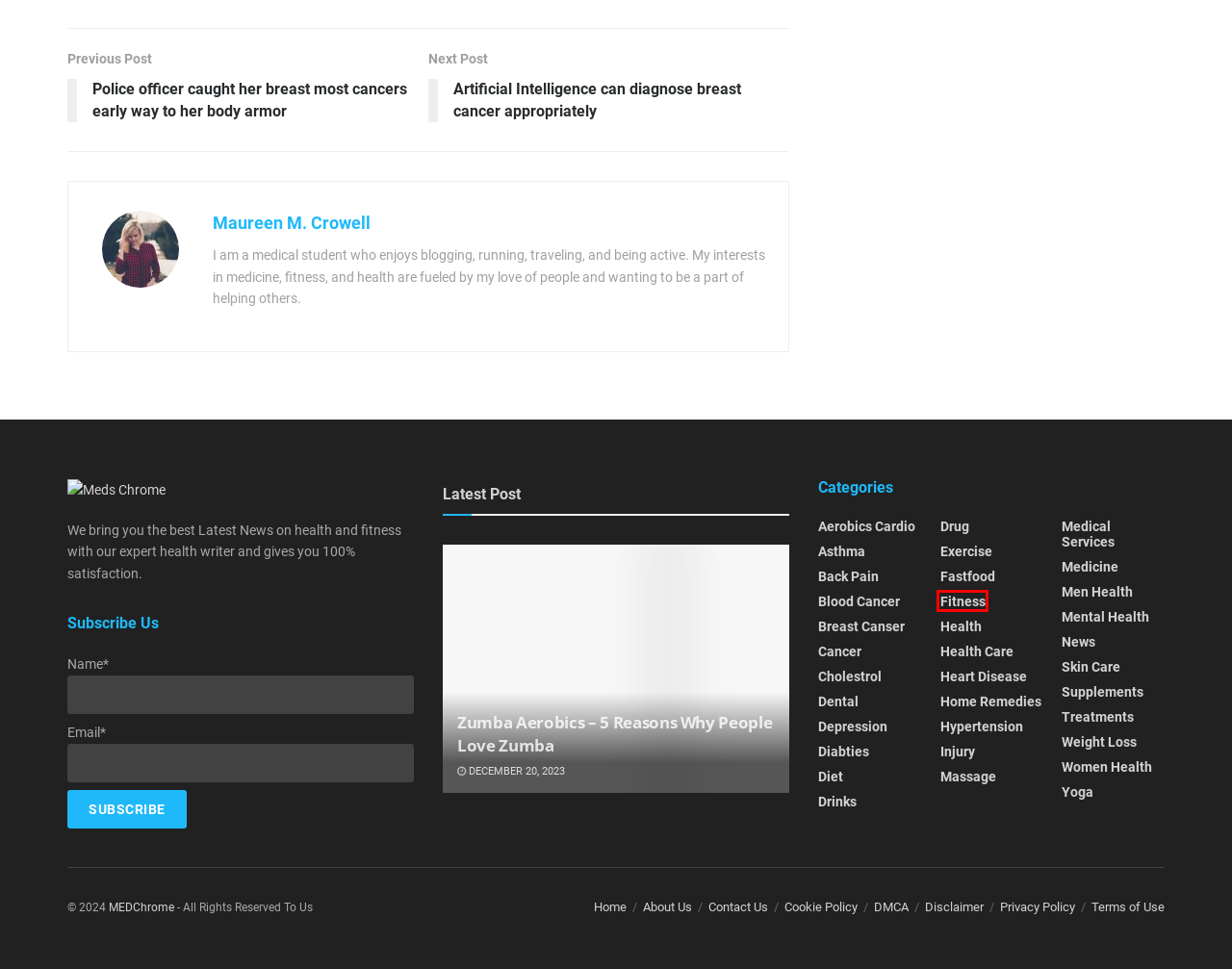You are given a screenshot of a webpage with a red bounding box around an element. Choose the most fitting webpage description for the page that appears after clicking the element within the red bounding box. Here are the candidates:
A. Men Health - Meds Chrome
B. Artificial Intelligence can diagnose breast cancer appropriately - Meds Chrome
C. Back Pain - Meds Chrome
D. Fitness - Meds Chrome
E. Aerobics Cardio - Meds Chrome
F. Drug - Meds Chrome
G. Diabties - Meds Chrome
H. Health Care - Meds Chrome

D